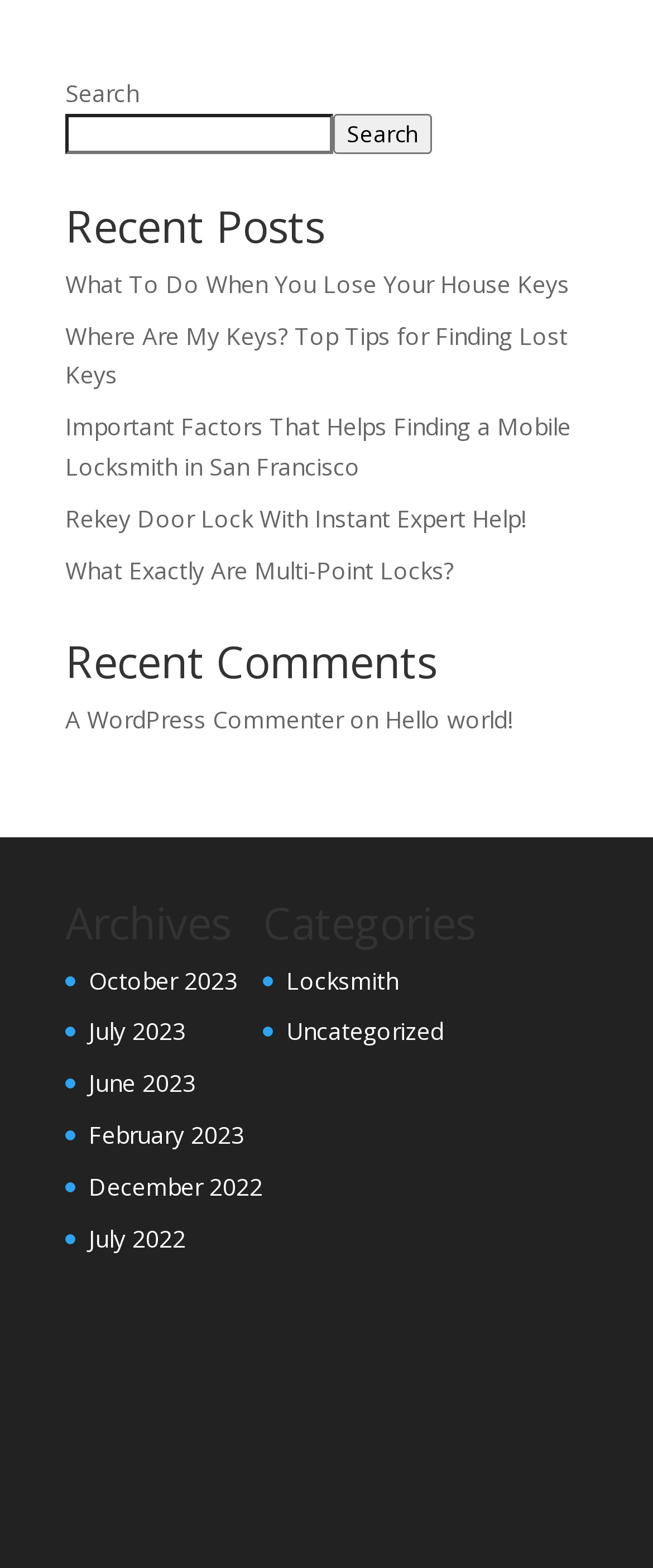Please find the bounding box for the following UI element description. Provide the coordinates in (top-left x, top-left y, bottom-right x, bottom-right y) format, with values between 0 and 1: What Exactly Are Multi-Point Locks?

[0.1, 0.353, 0.695, 0.373]